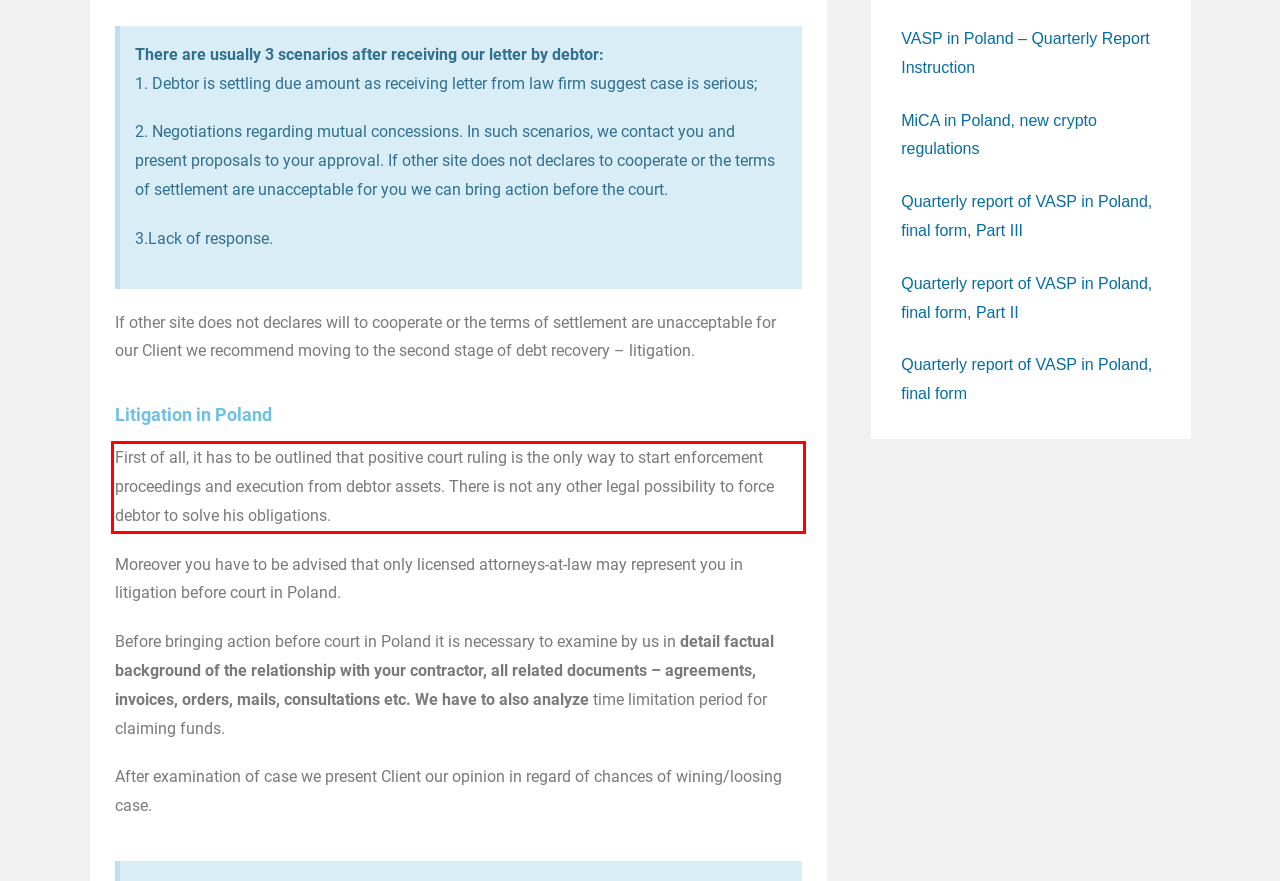Identify the text inside the red bounding box in the provided webpage screenshot and transcribe it.

First of all, it has to be outlined that positive court ruling is the only way to start enforcement proceedings and execution from debtor assets. There is not any other legal possibility to force debtor to solve his obligations.